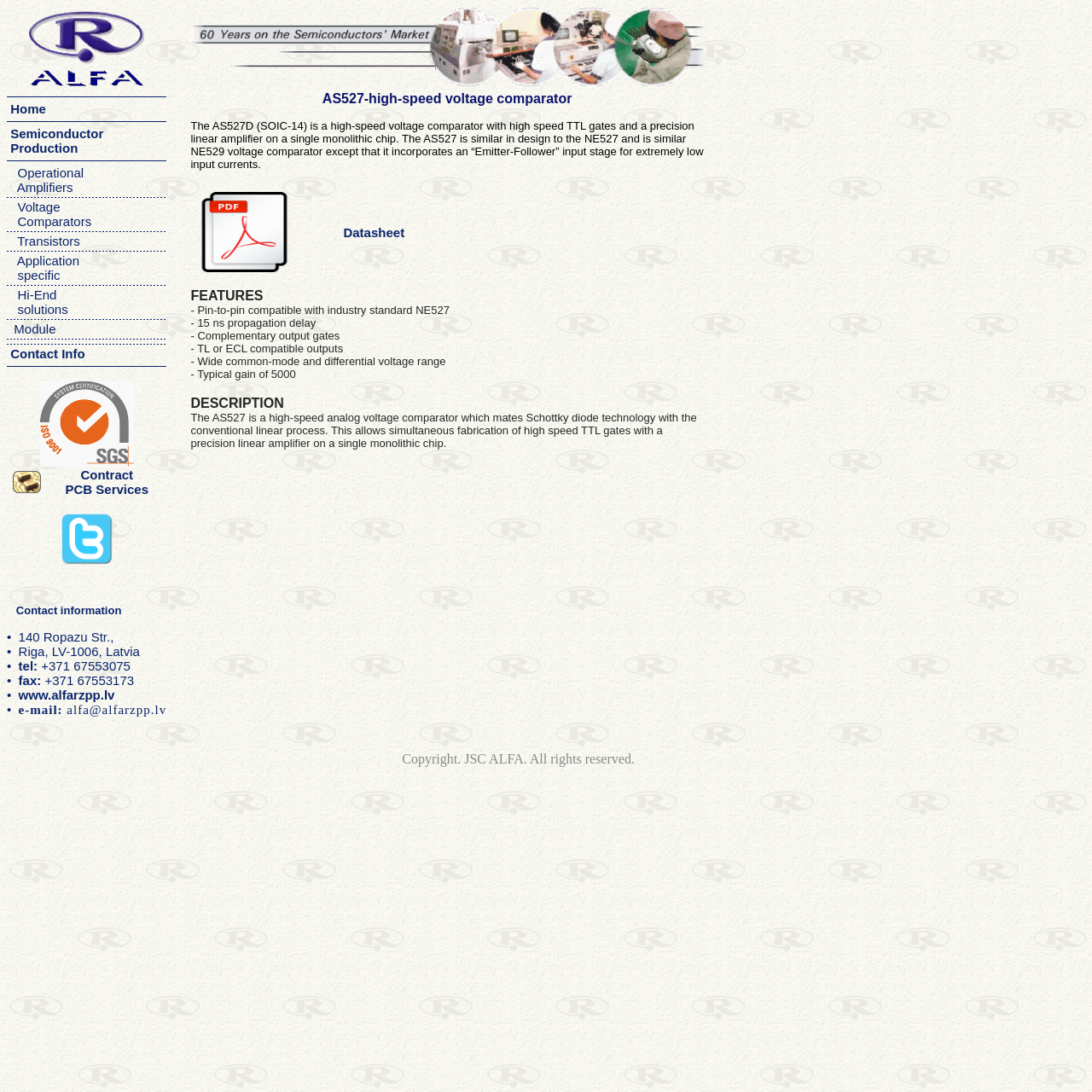Determine the bounding box for the HTML element described here: "Hi-End solutions". The coordinates should be given as [left, top, right, bottom] with each number being a float between 0 and 1.

[0.006, 0.263, 0.072, 0.29]